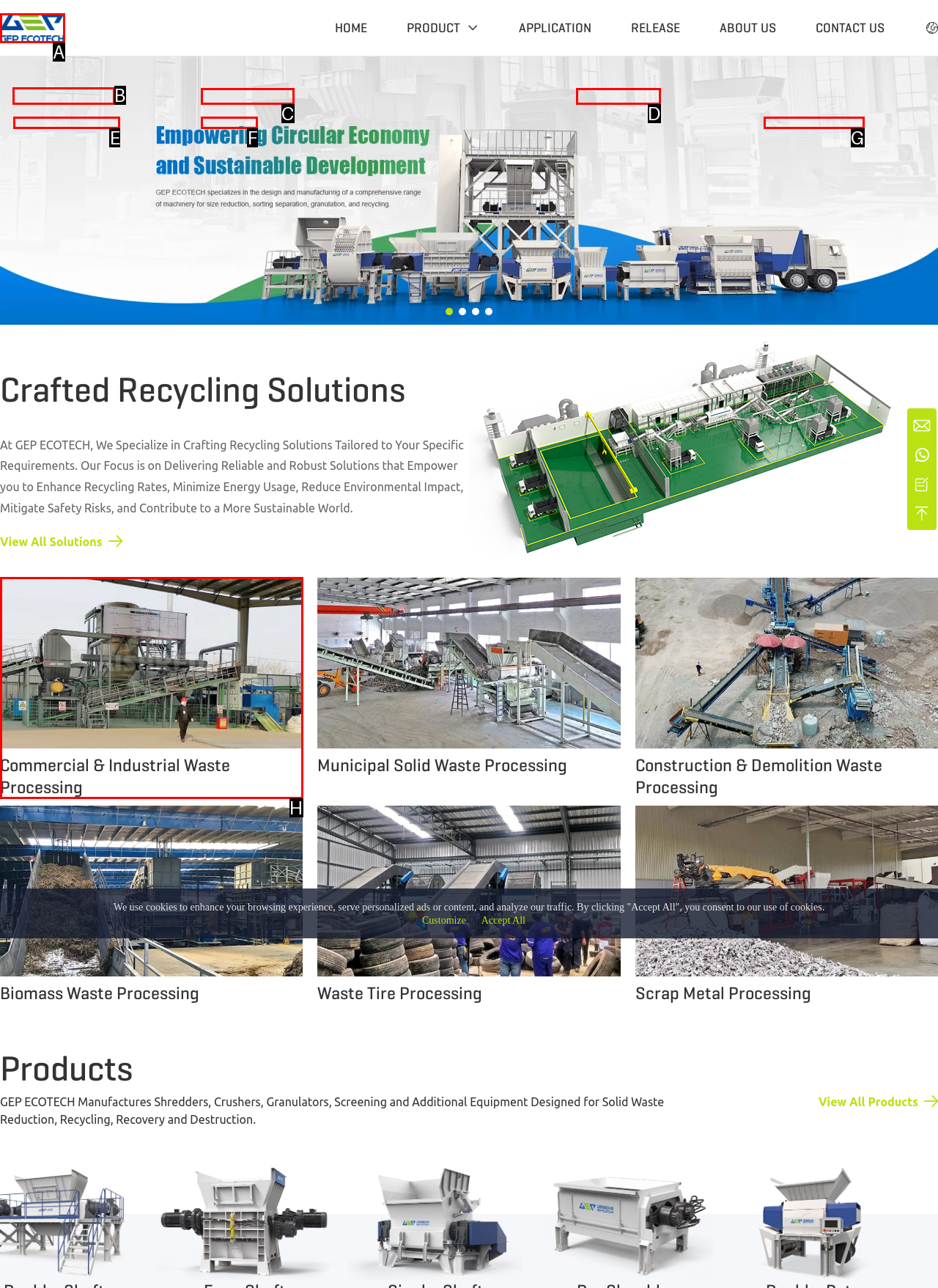Which choice should you pick to execute the task: View Shredder Machine
Respond with the letter associated with the correct option only.

B